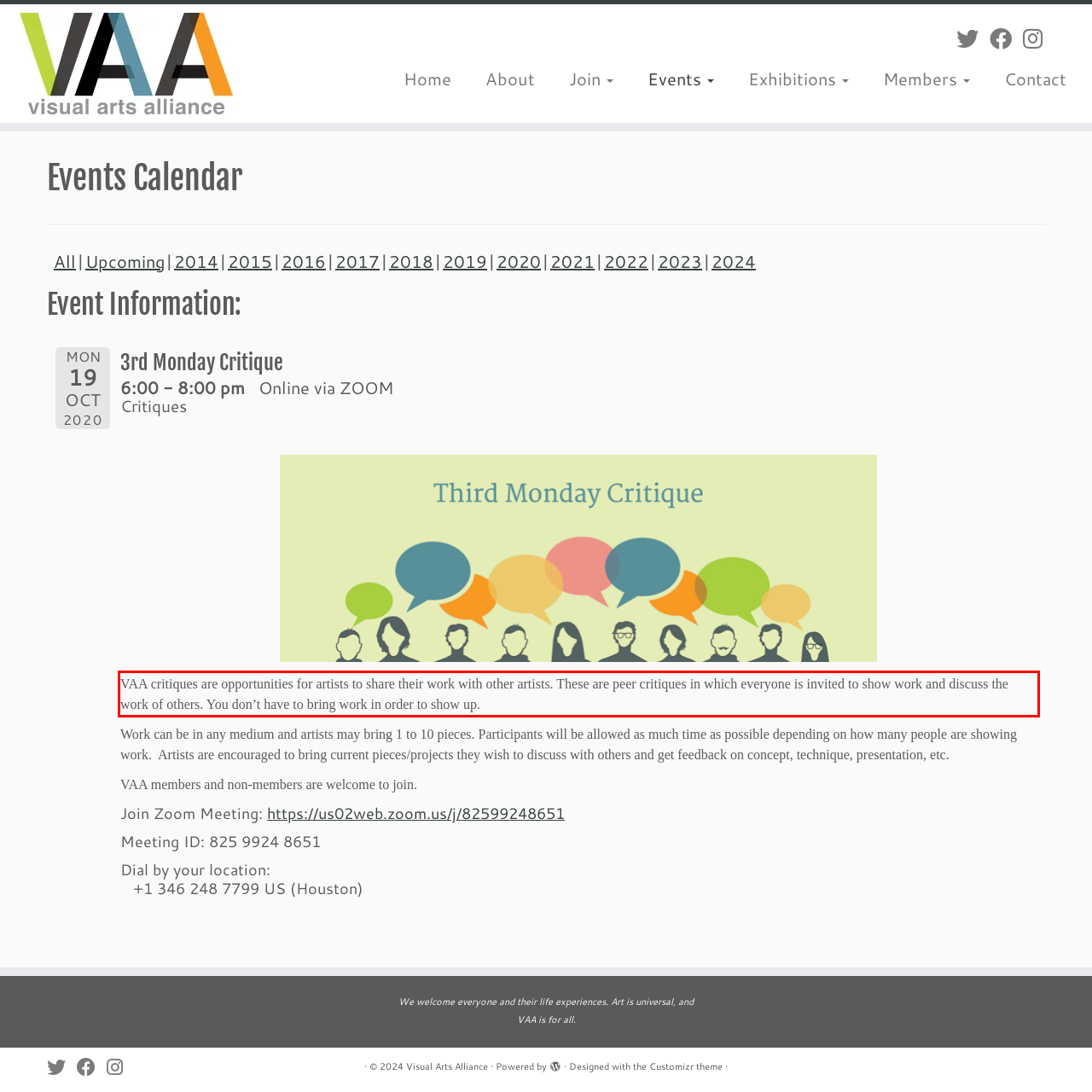Please analyze the provided webpage screenshot and perform OCR to extract the text content from the red rectangle bounding box.

VAA critiques are opportunities for artists to share their work with other artists. These are peer critiques in which everyone is invited to show work and discuss the work of others. You don’t have to bring work in order to show up.